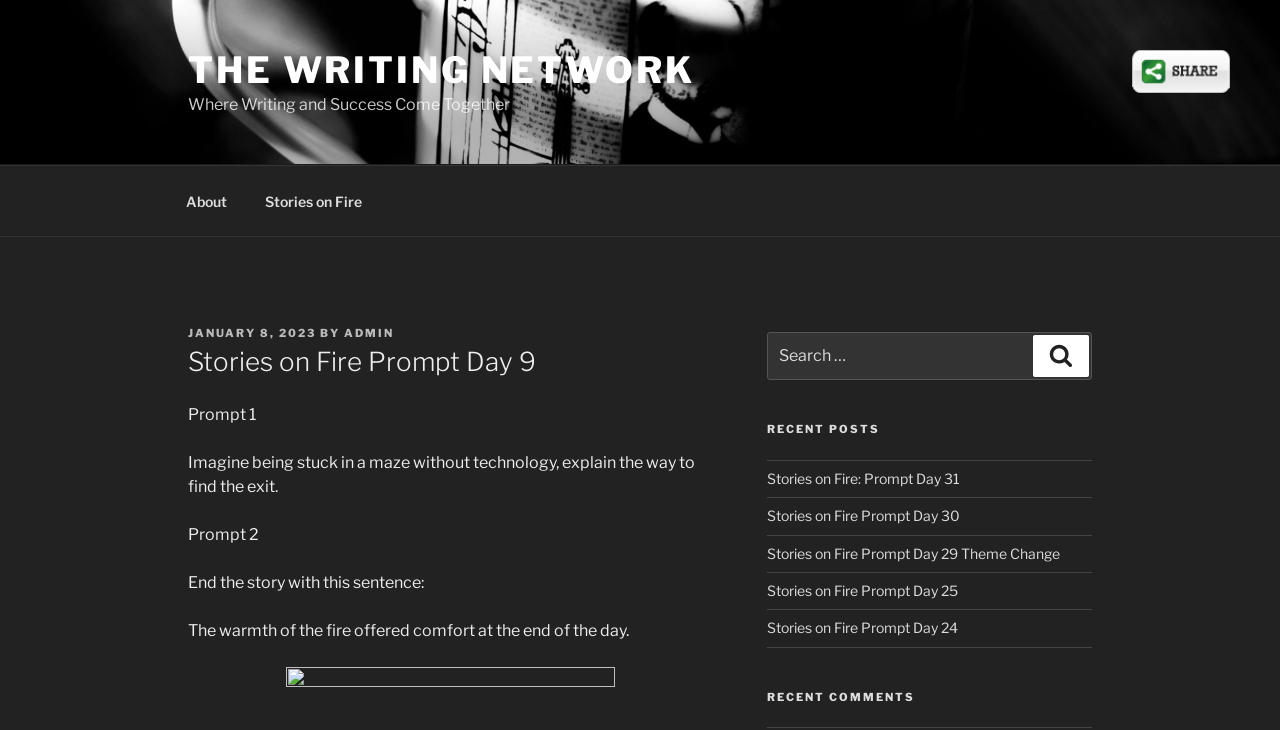What is the purpose of the search box?
Give a comprehensive and detailed explanation for the question.

The search box is located at the top right section of the webpage, and it has a label 'Search for:' and a button 'Search', indicating that it is used to search for content within the website.